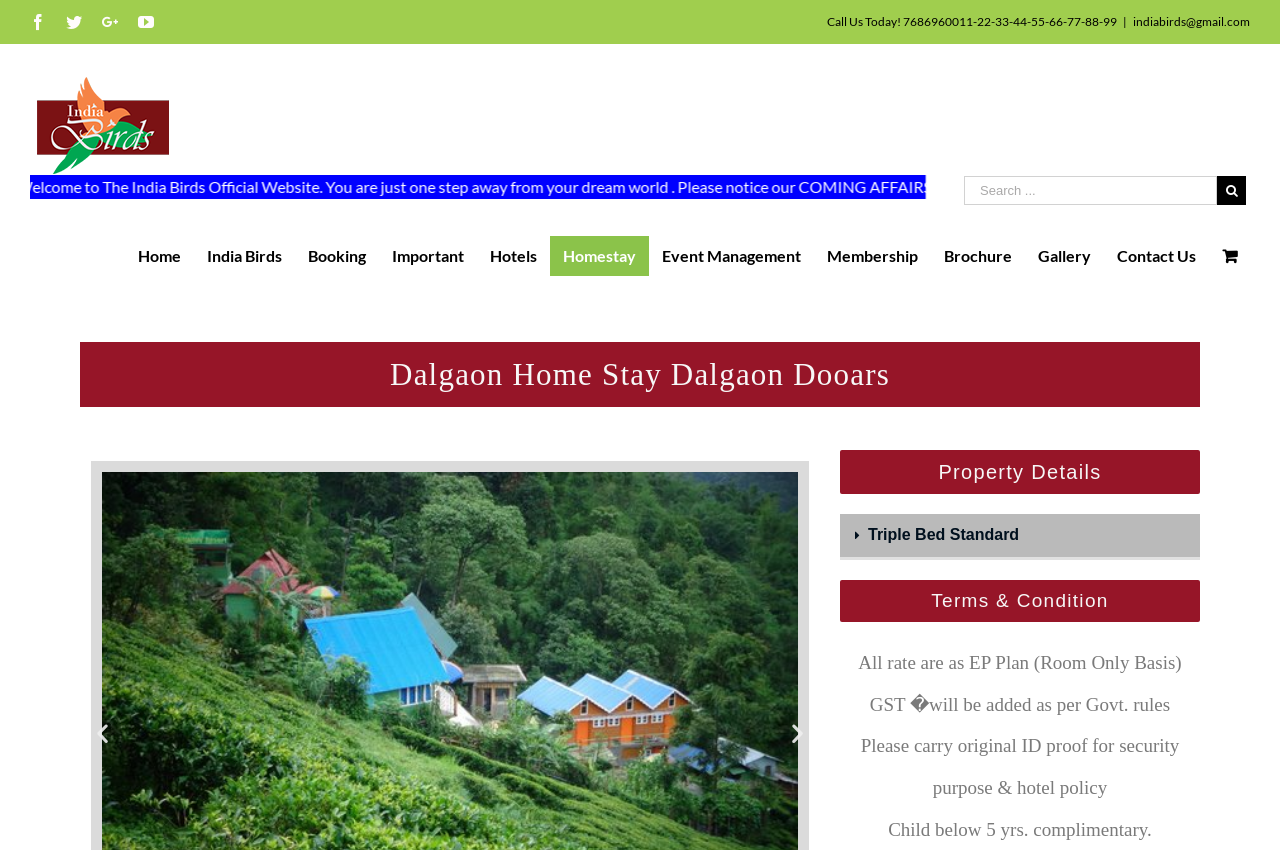Pinpoint the bounding box coordinates of the area that should be clicked to complete the following instruction: "Click on Previous slide button". The coordinates must be given as four float numbers between 0 and 1, i.e., [left, top, right, bottom].

[0.07, 0.848, 0.09, 0.878]